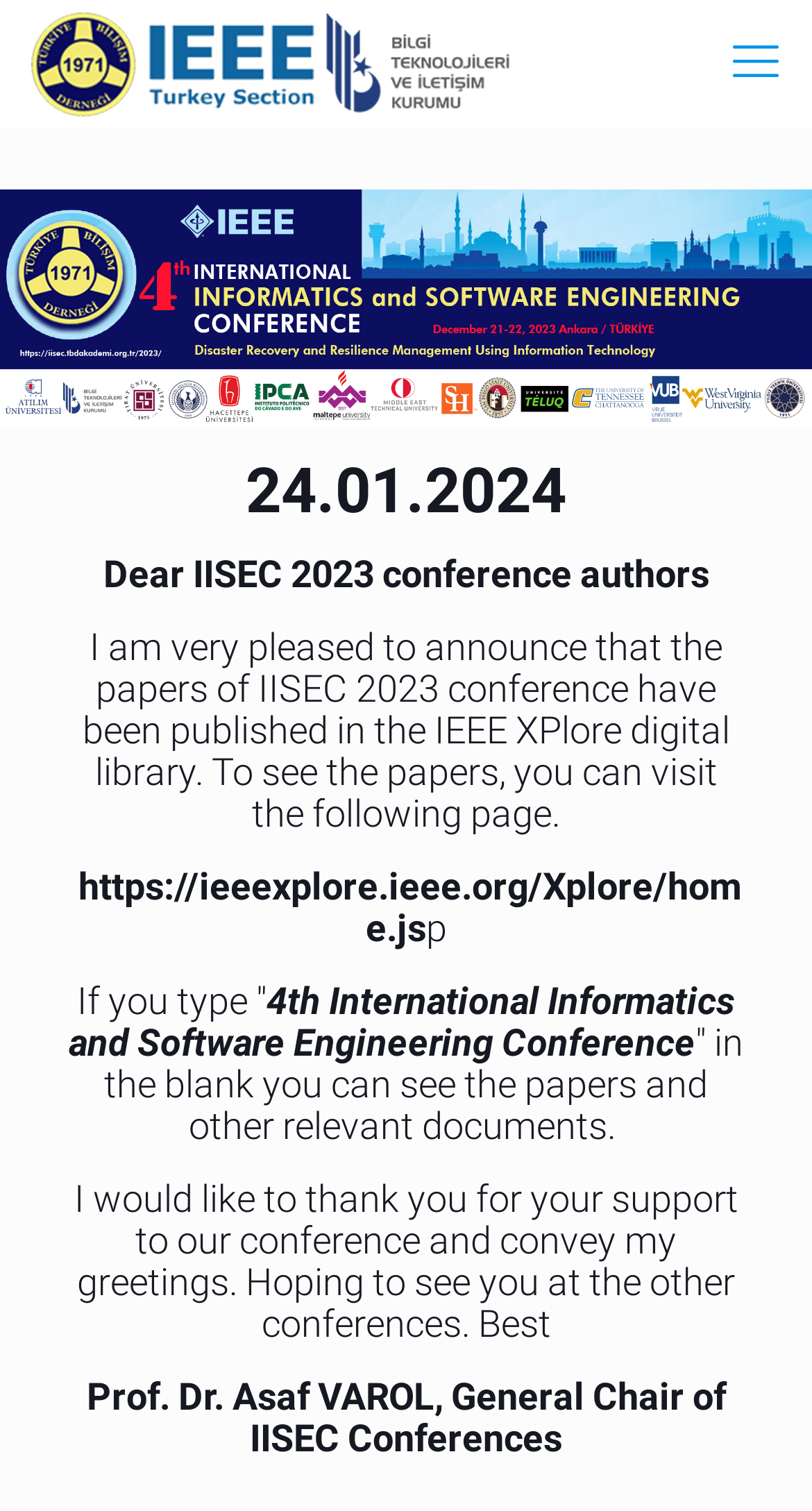Determine the bounding box for the UI element described here: "show".

None